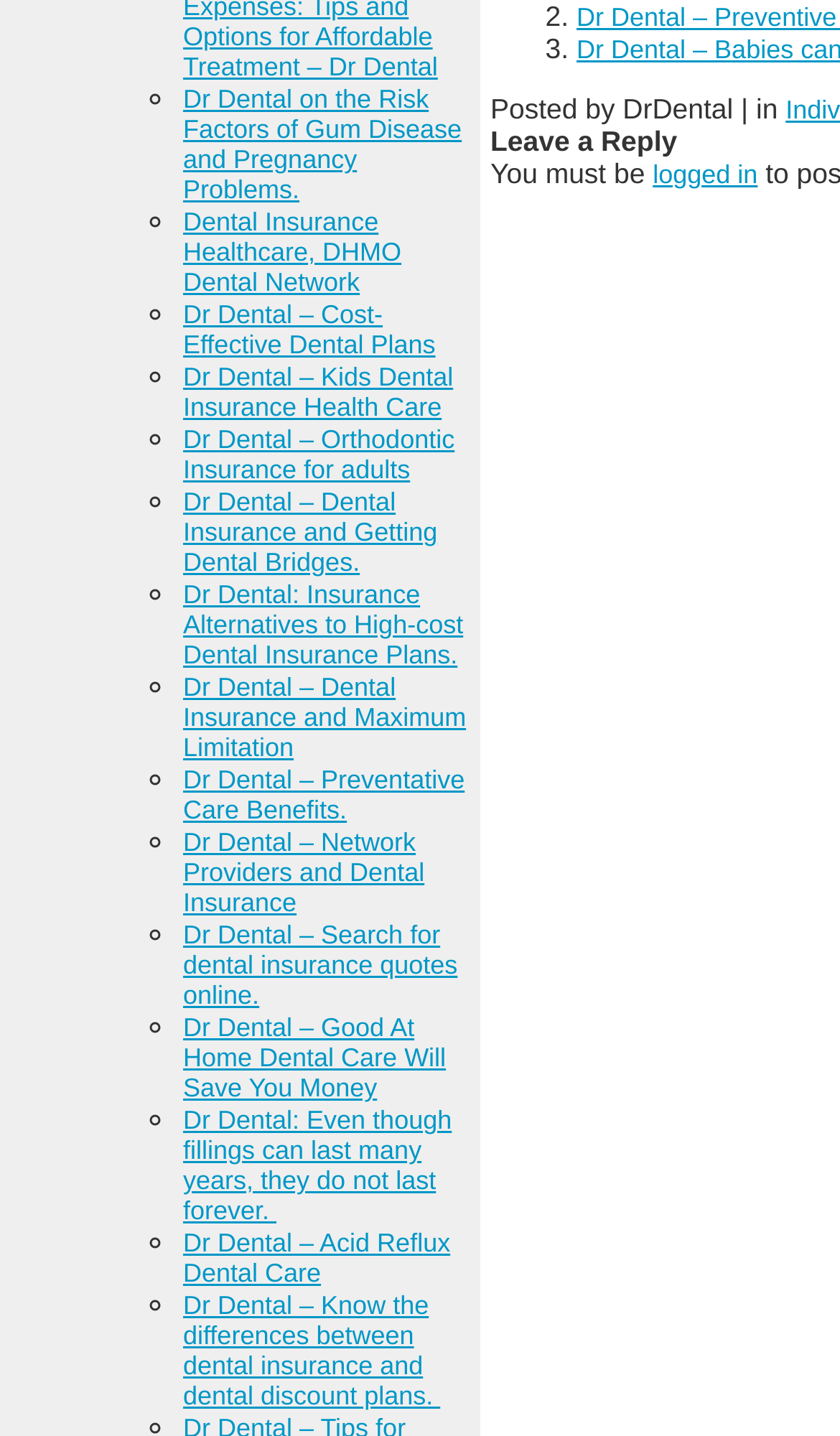Please determine the bounding box coordinates of the element's region to click in order to carry out the following instruction: "Click on 'Leave a Reply'". The coordinates should be four float numbers between 0 and 1, i.e., [left, top, right, bottom].

[0.584, 0.087, 0.806, 0.11]